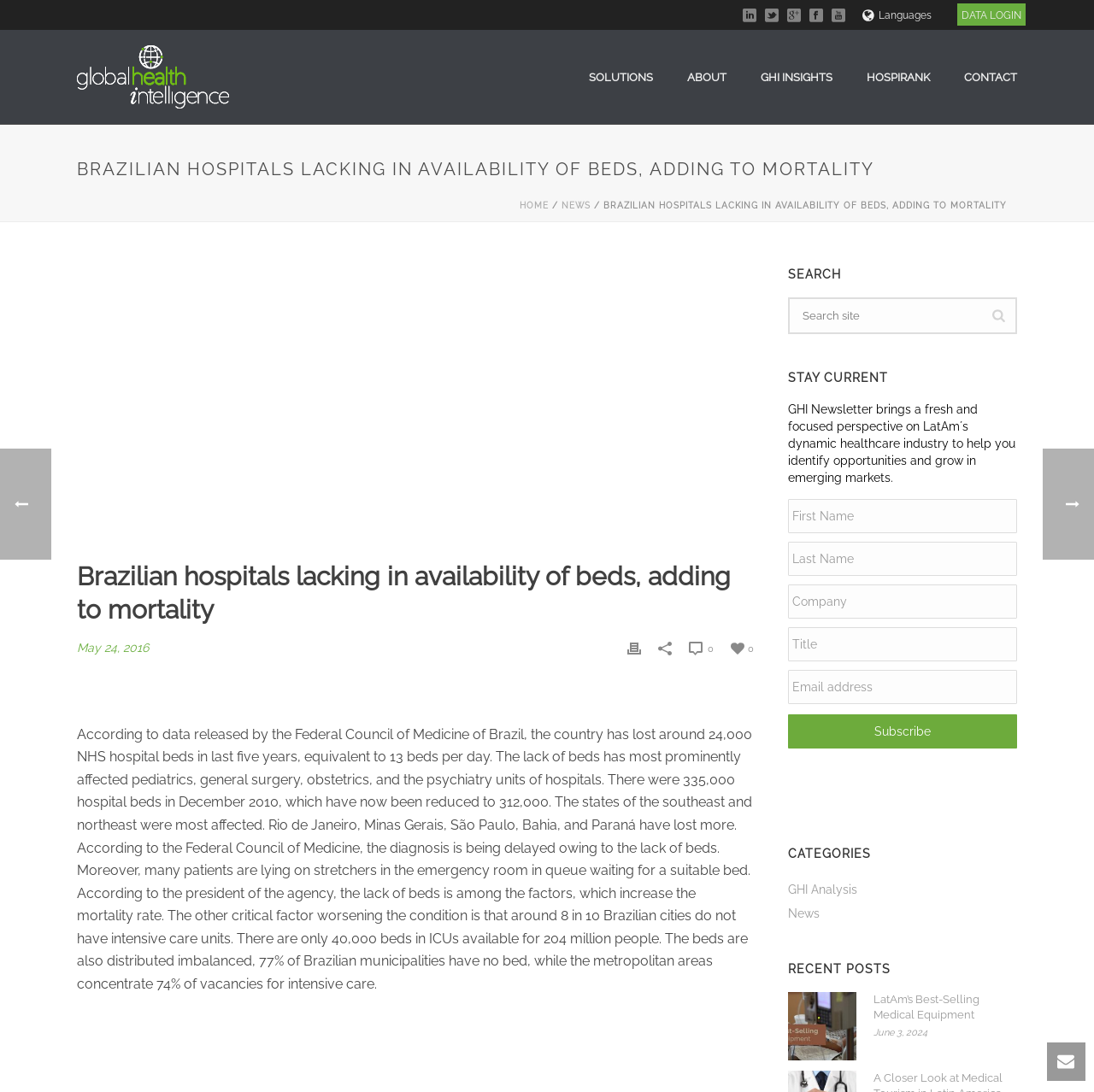Provide the bounding box coordinates for the area that should be clicked to complete the instruction: "Click on the SOLUTIONS link".

[0.523, 0.062, 0.612, 0.081]